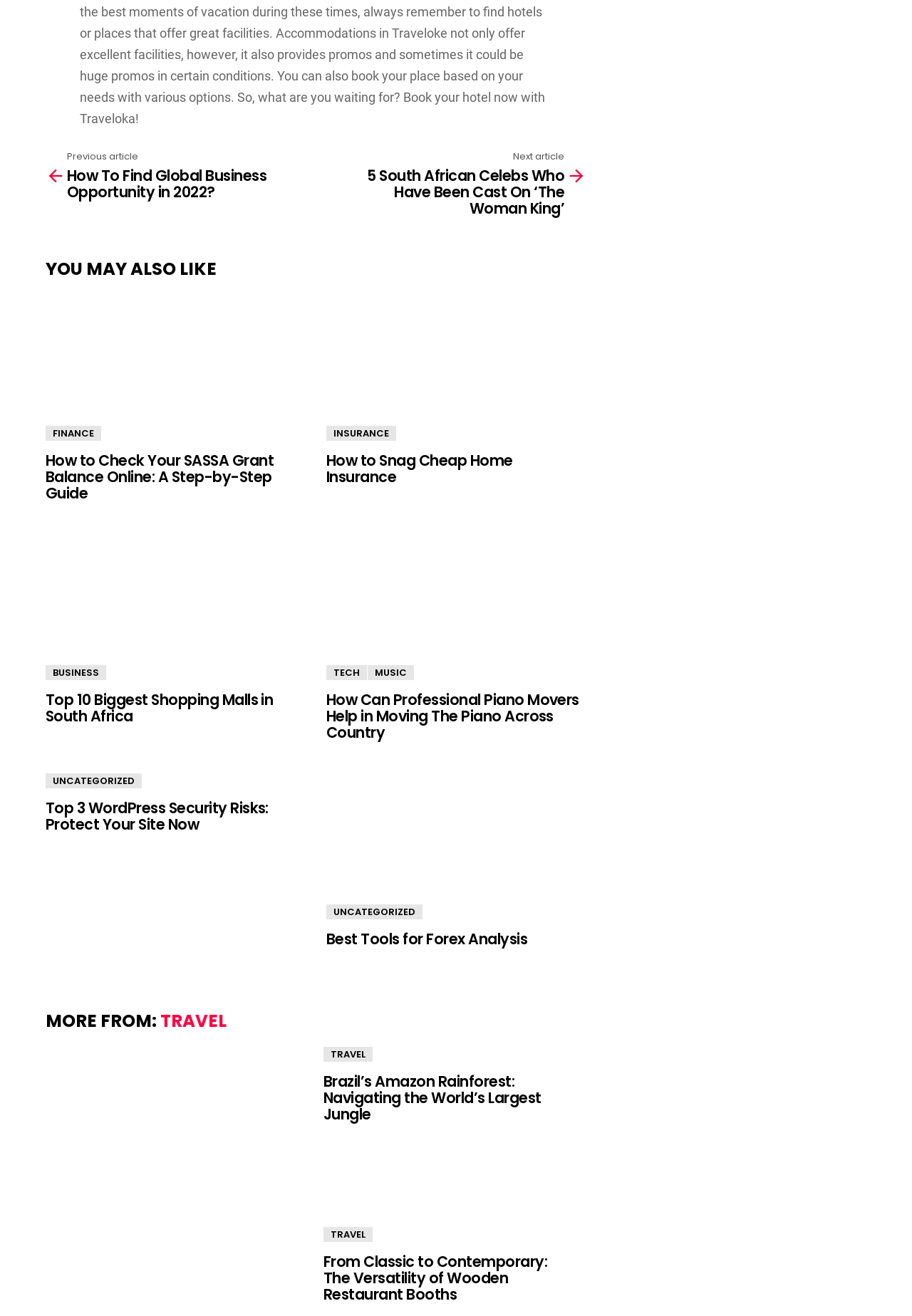What is the topic of the article with the image of a forest?
Using the information from the image, give a concise answer in one word or a short phrase.

TRAVEL